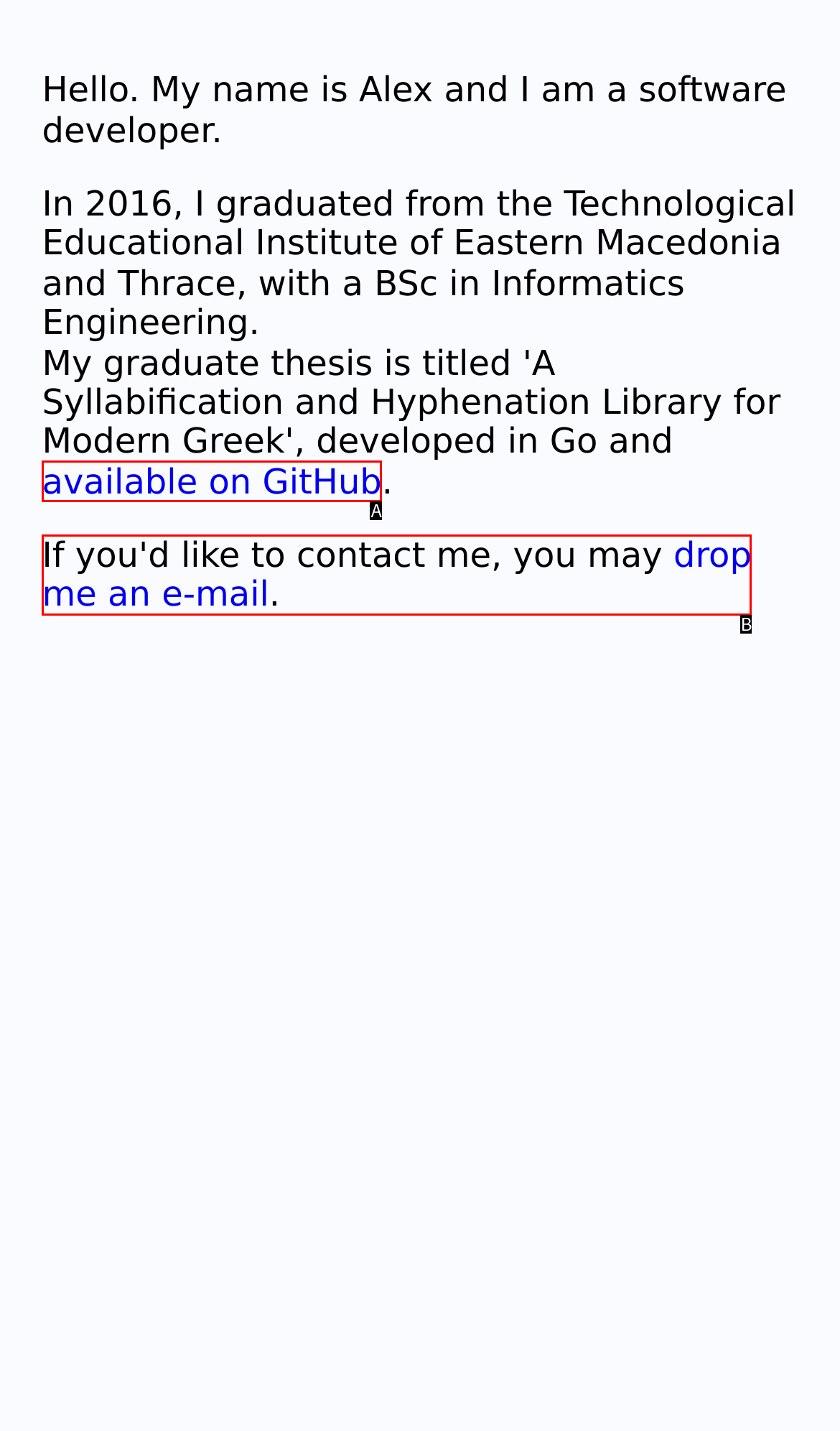Look at the description: drop me an e-mail
Determine the letter of the matching UI element from the given choices.

B